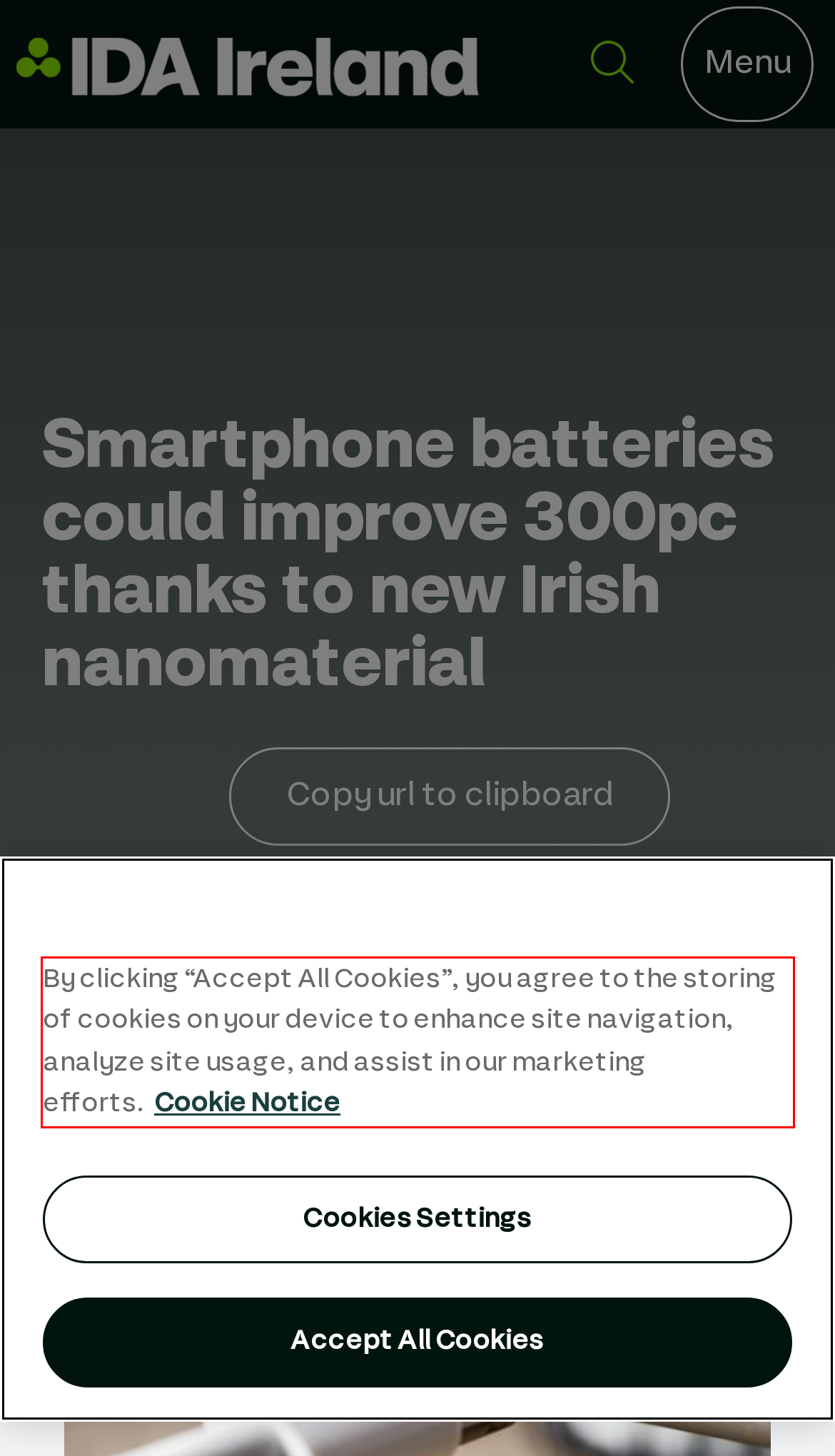Please use OCR to extract the text content from the red bounding box in the provided webpage screenshot.

By clicking “Accept All Cookies”, you agree to the storing of cookies on your device to enhance site navigation, analyze site usage, and assist in our marketing efforts.Cookie Notice